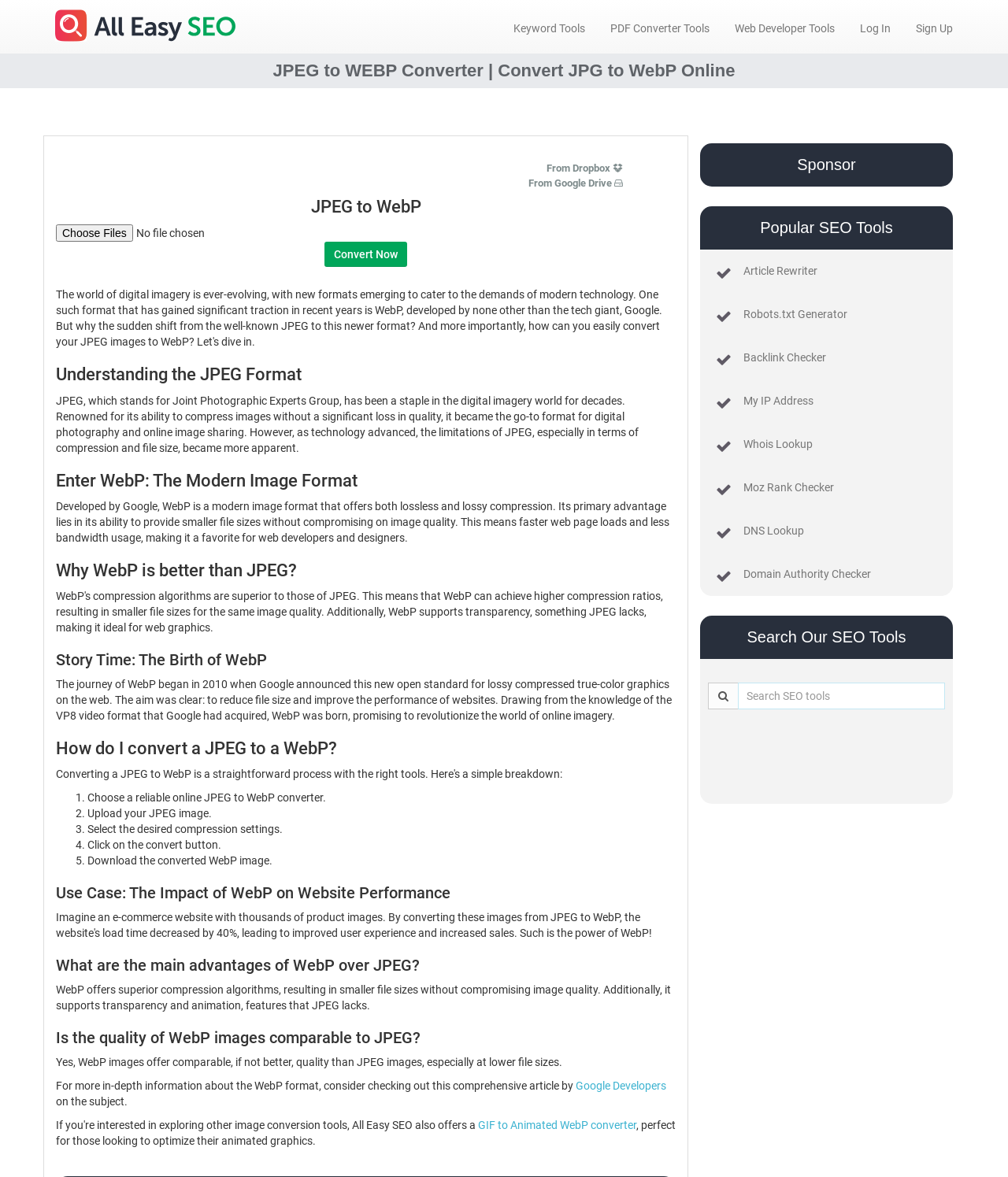Can you find the bounding box coordinates of the area I should click to execute the following instruction: "Click the 'Log In' link"?

[0.841, 0.0, 0.895, 0.045]